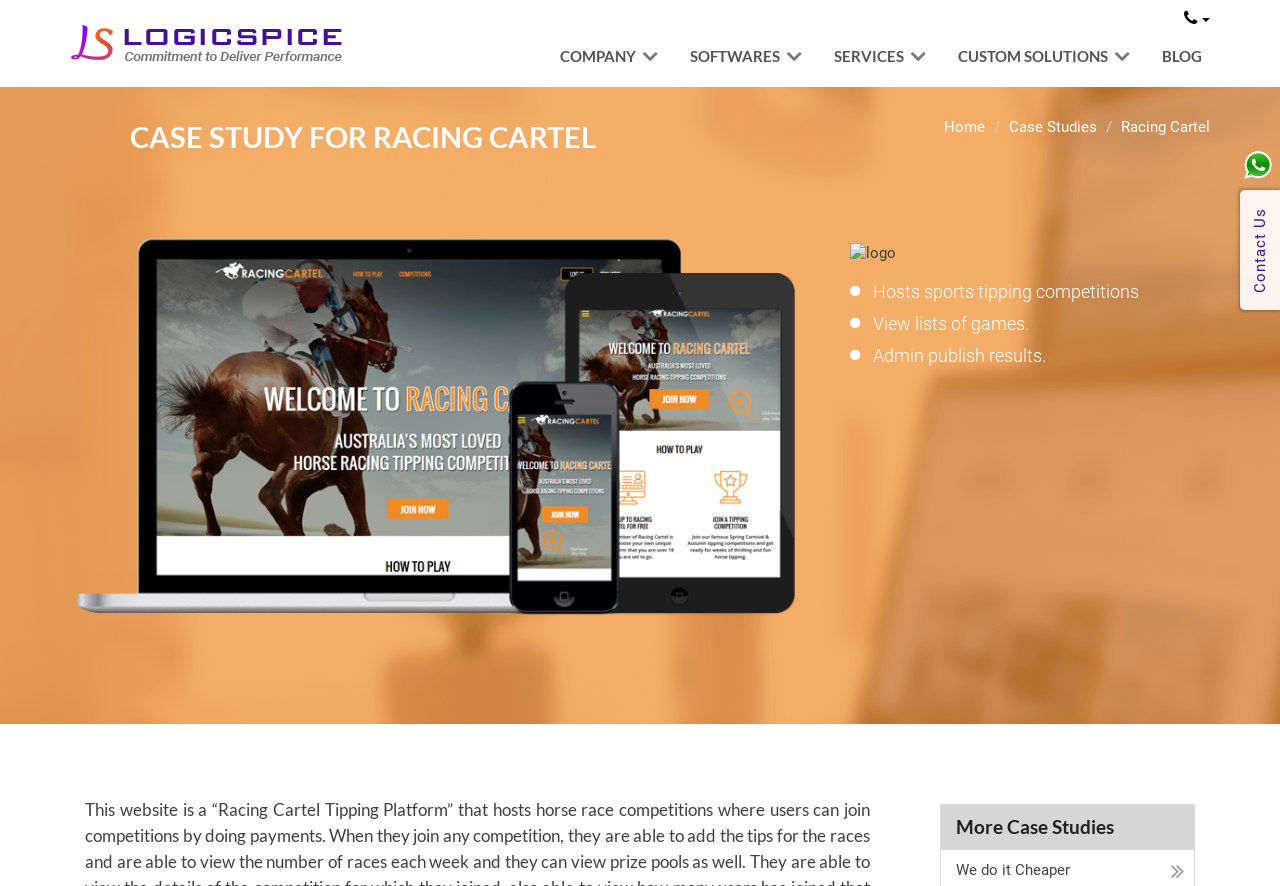Specify the bounding box coordinates of the element's region that should be clicked to achieve the following instruction: "go back to home". The bounding box coordinates consist of four float numbers between 0 and 1, in the format [left, top, right, bottom].

[0.738, 0.133, 0.77, 0.153]